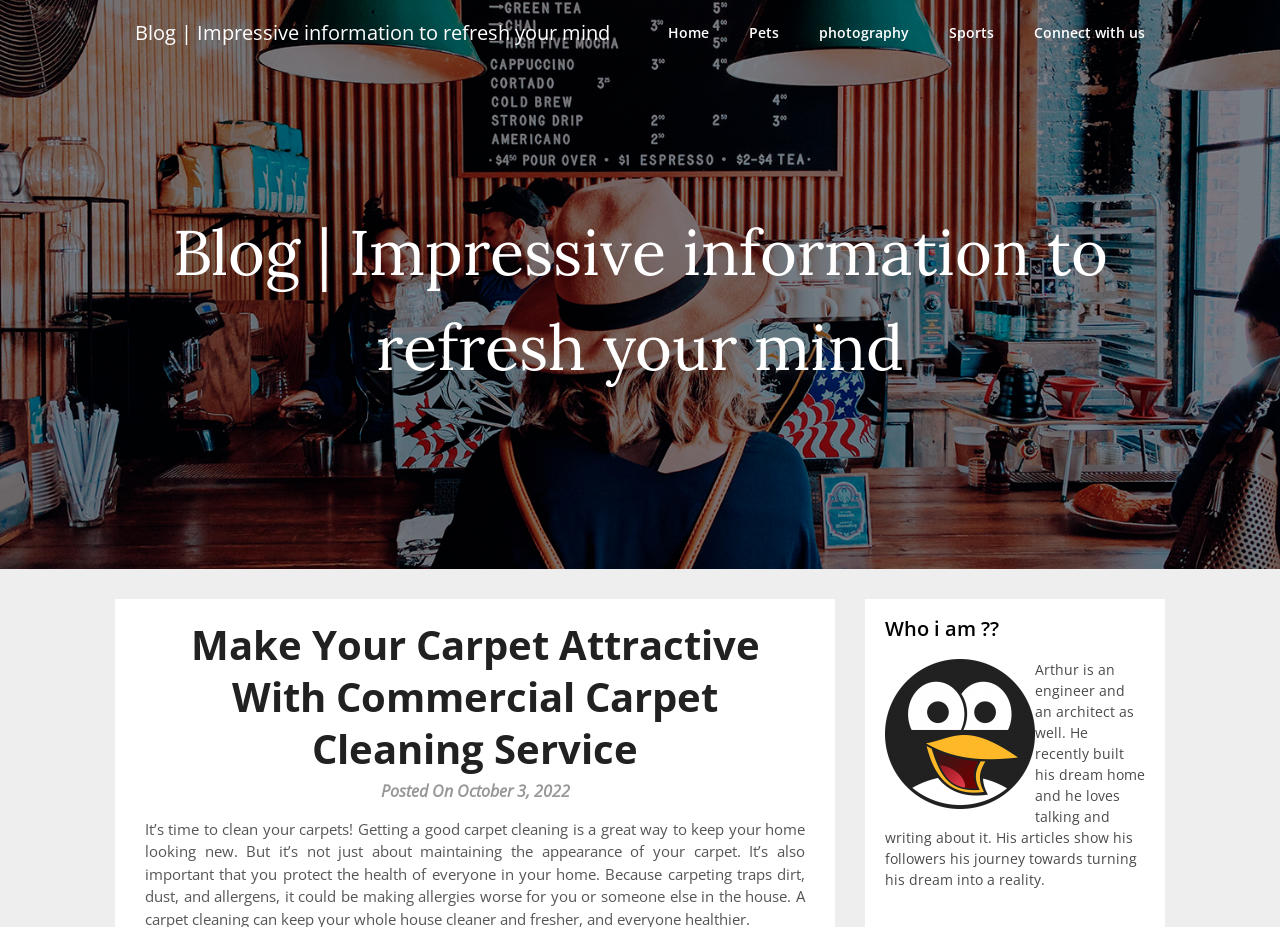What is the date of the blog post?
Answer the question with a detailed explanation, including all necessary information.

The answer can be found by looking at the section that provides metadata about the blog post, which is located below the main heading. The text 'Posted On October 3, 2022' indicates the date of the blog post.